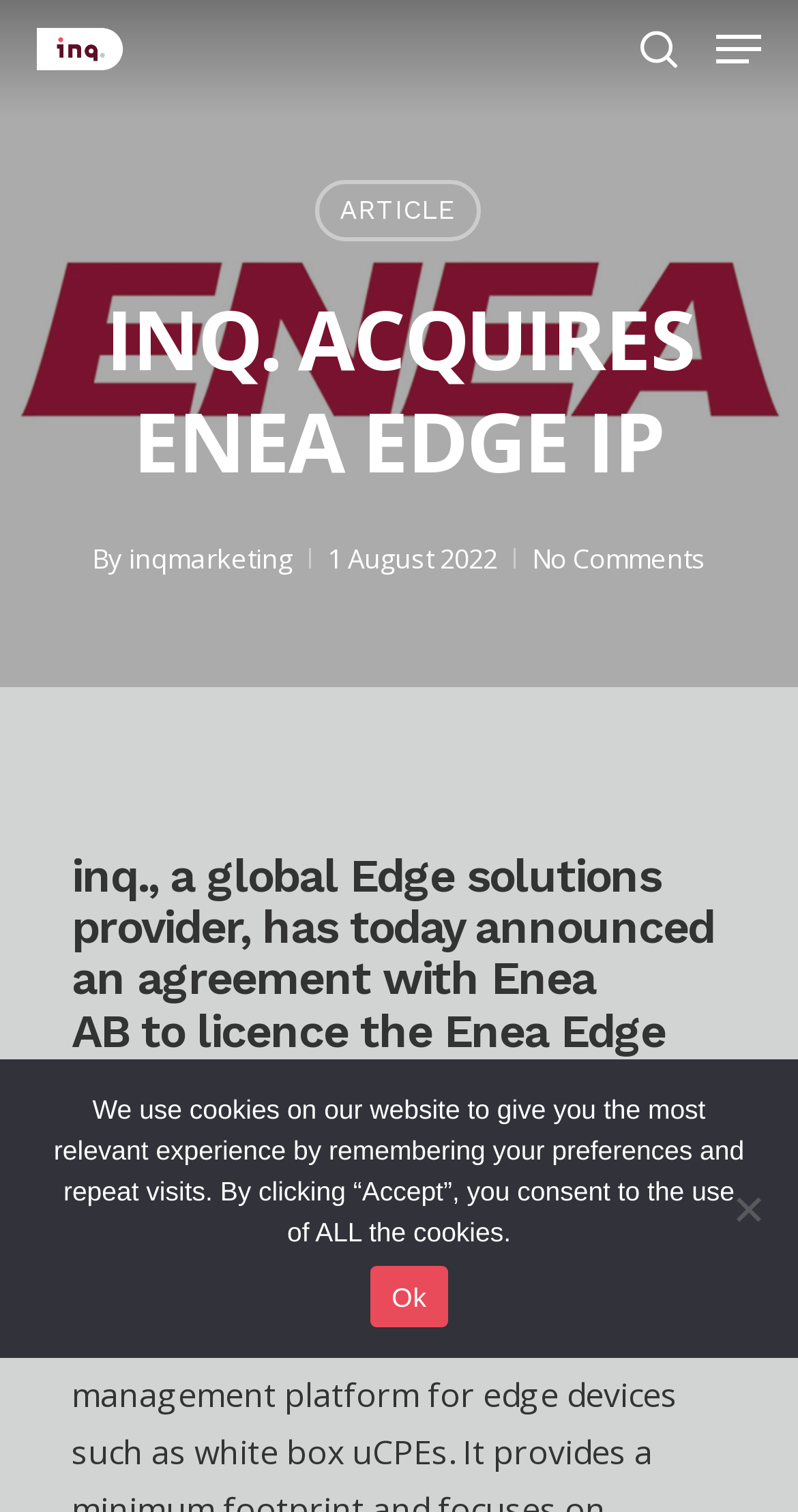What is the purpose of the perpetual software development licence?
Kindly give a detailed and elaborate answer to the question.

According to the webpage content, specifically the paragraph starting with 'inq., a global Edge solutions provider, has today announced an agreement with Enea AB to licence the Enea Edge Intellectual Property (IP) through a perpetual software development licence.', the purpose of the perpetual software development licence is to licence the Enea Edge Intellectual Property.